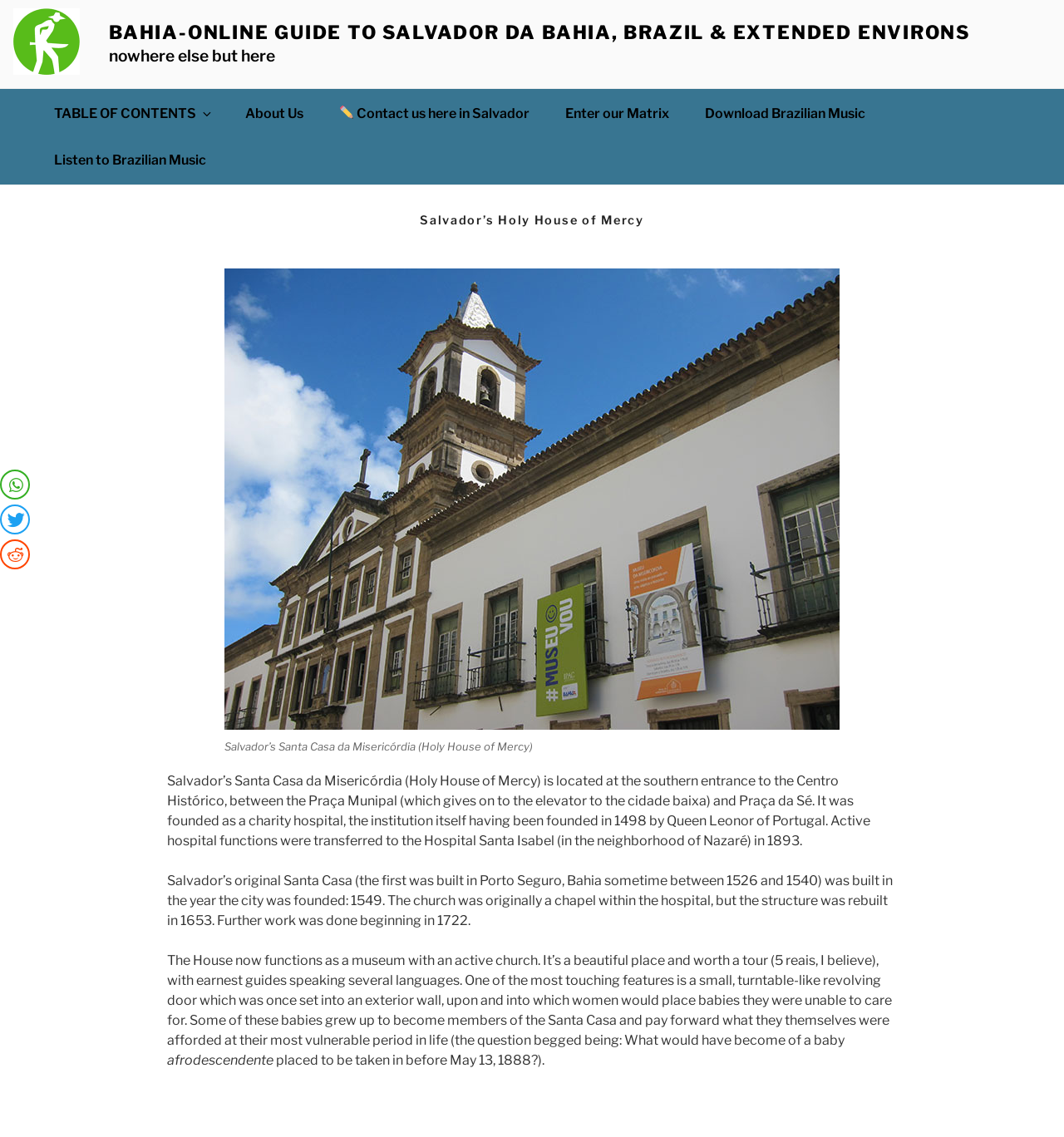Please give a succinct answer using a single word or phrase:
What is the name of the hospital founded in 1498?

Santa Casa da Misericórdia